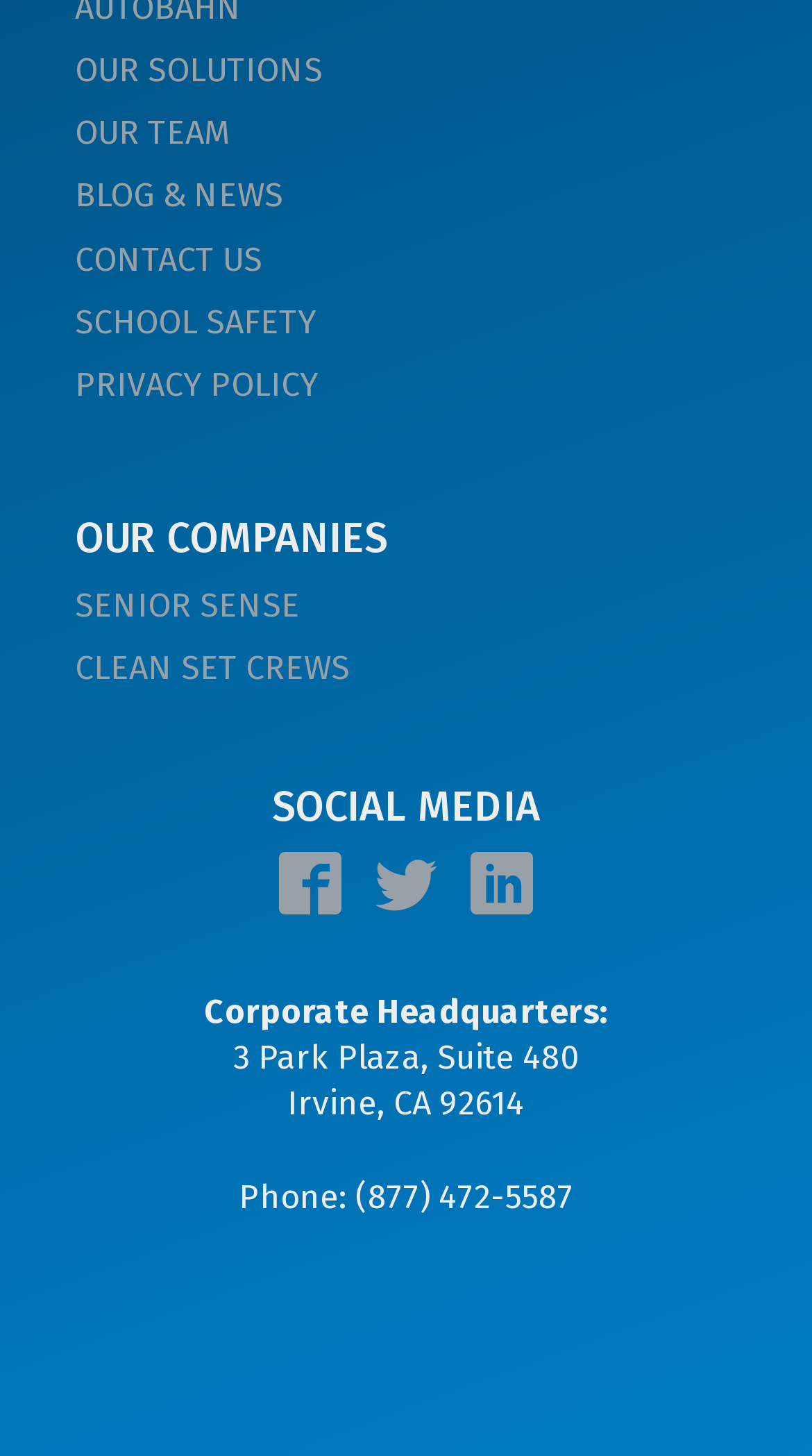Please give a succinct answer using a single word or phrase:
What is the first link in the top navigation menu?

OUR SOLUTIONS